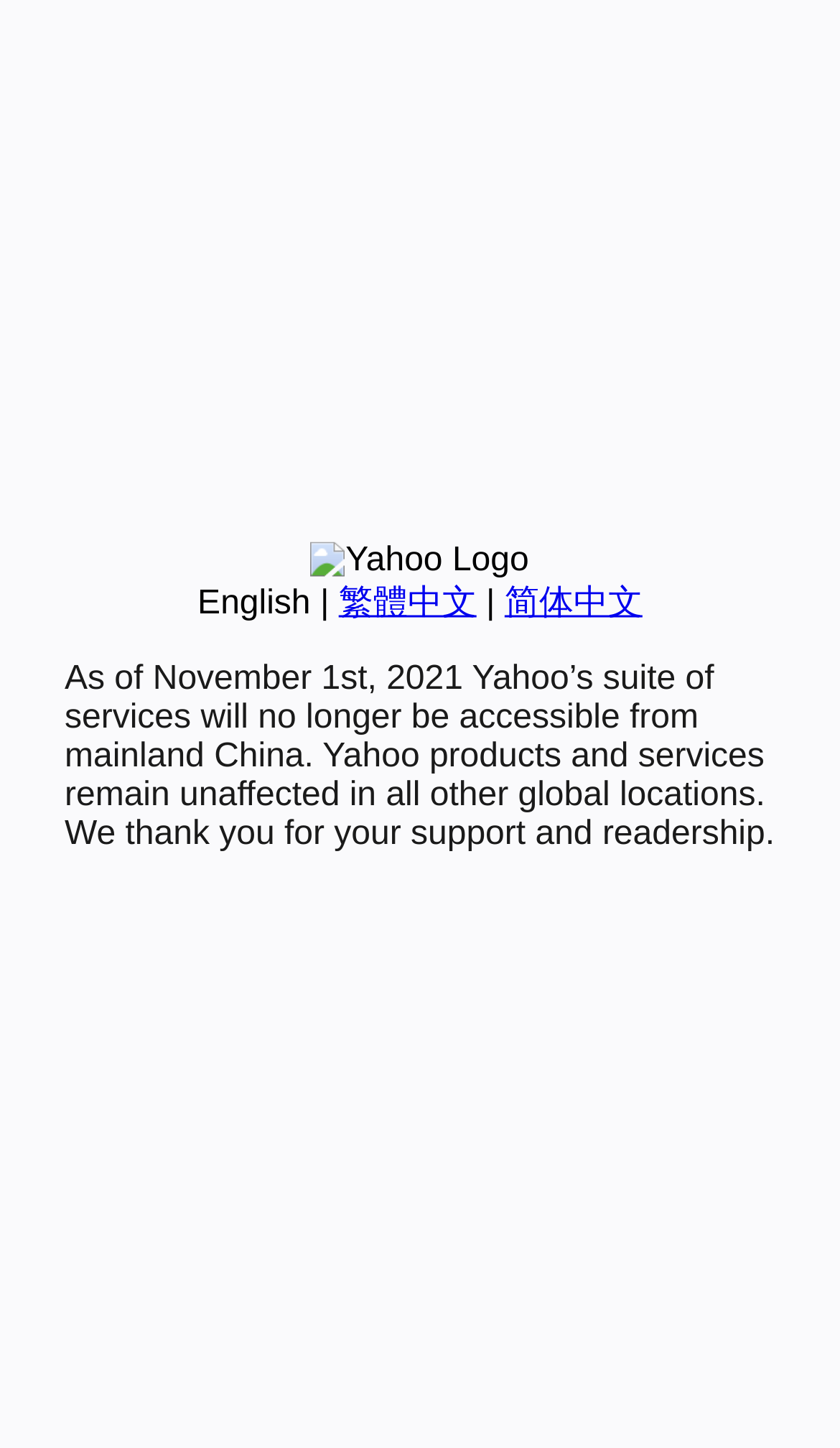Provide the bounding box coordinates of the UI element that matches the description: "繁體中文".

[0.403, 0.404, 0.567, 0.429]